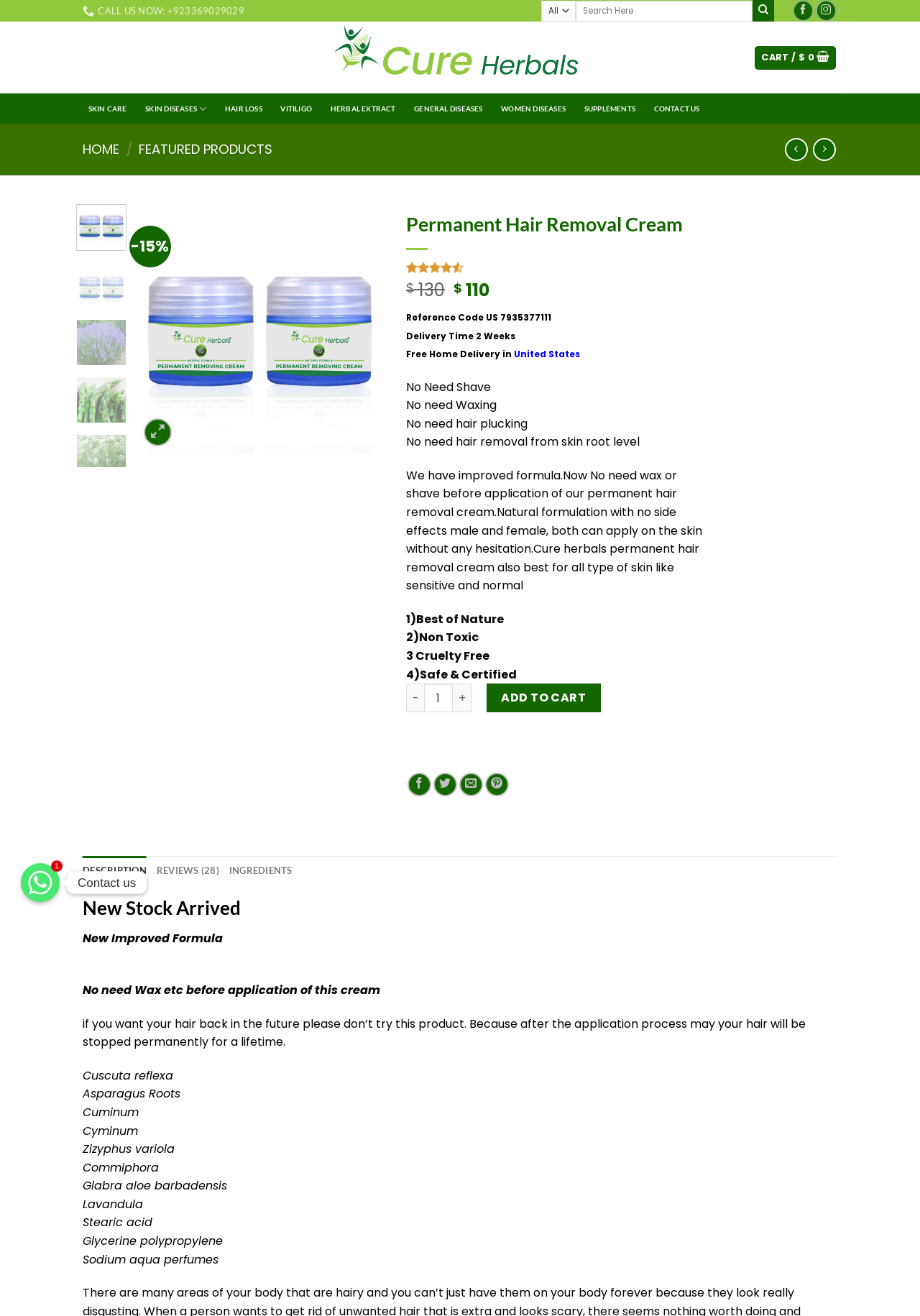Identify the coordinates of the bounding box for the element that must be clicked to accomplish the instruction: "Search for products".

[0.588, 0.0, 0.841, 0.016]